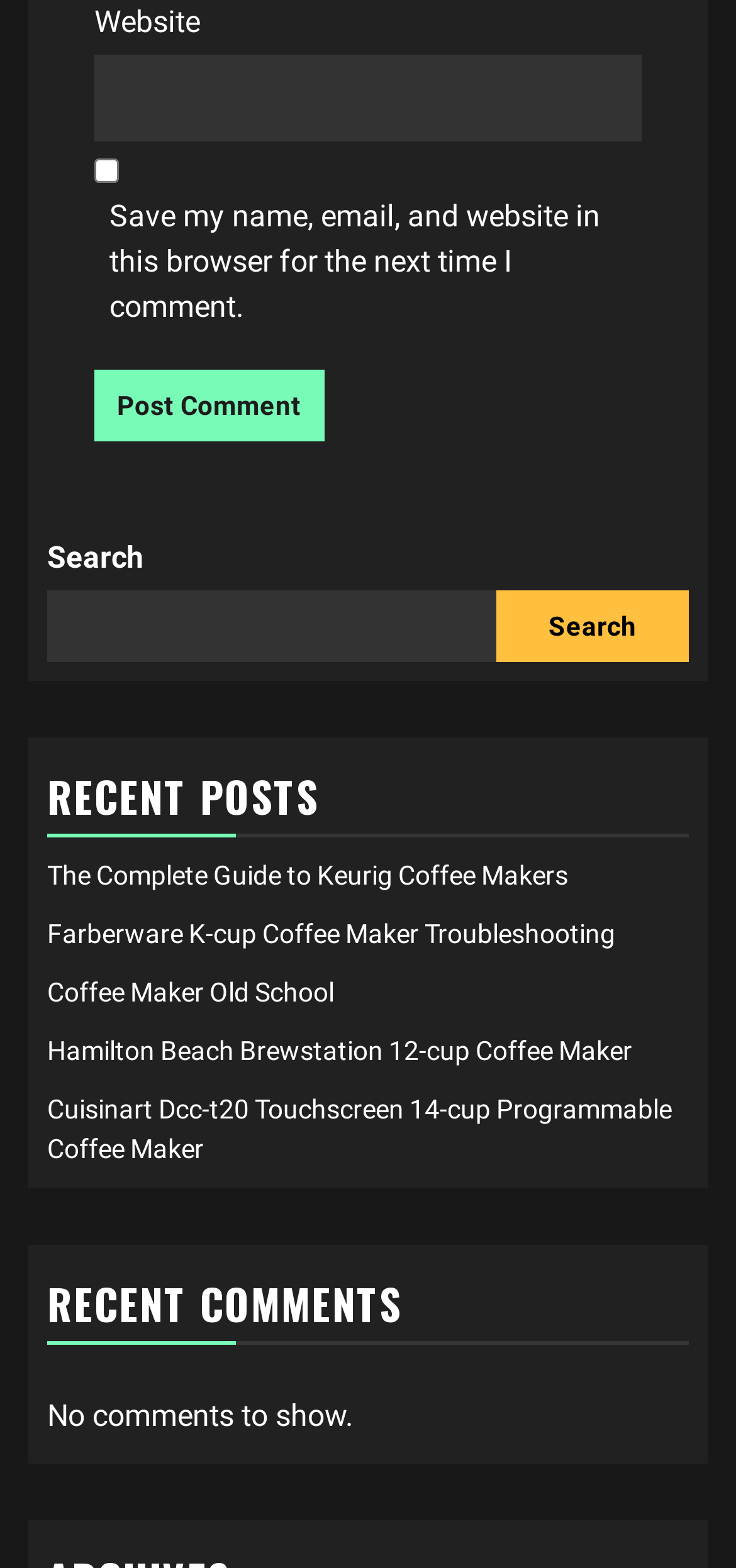Kindly determine the bounding box coordinates of the area that needs to be clicked to fulfill this instruction: "View Asset Coding and Preparation of Fixed Assets Registers".

None